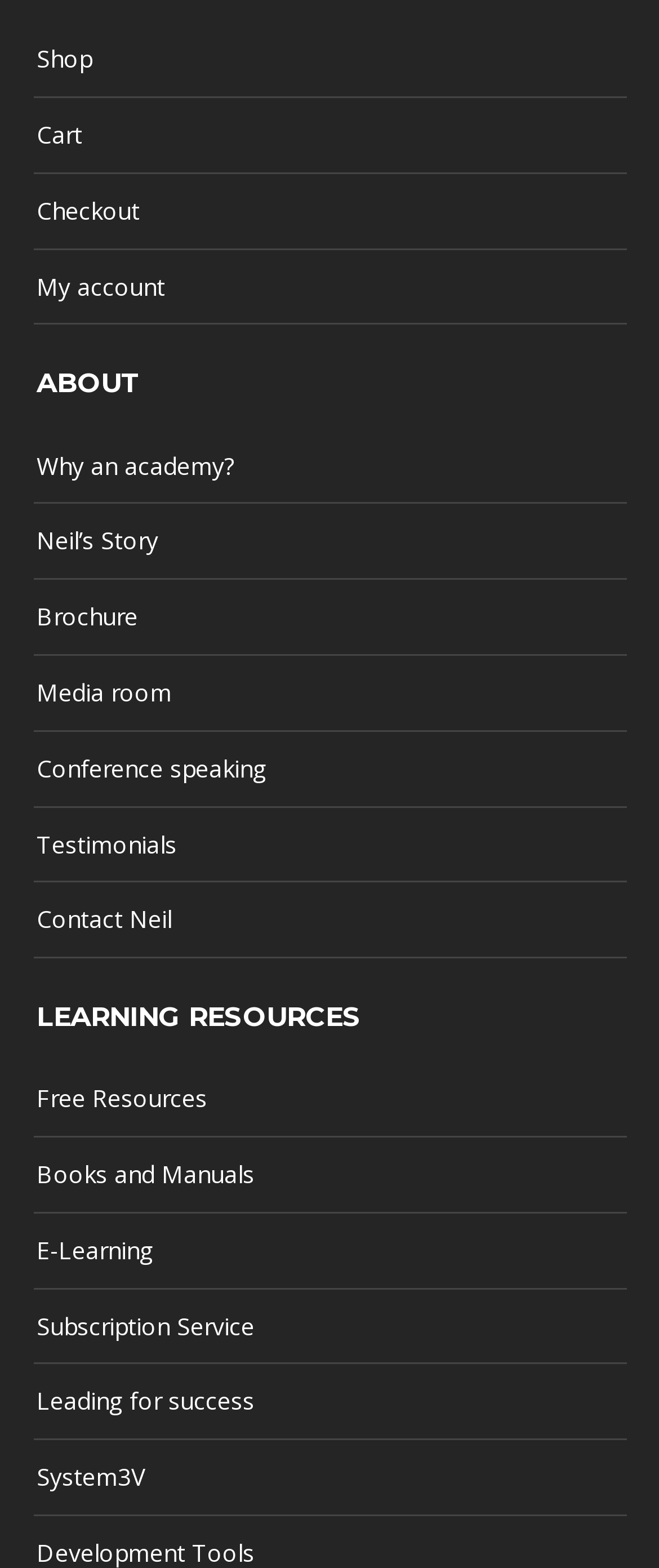Please identify the bounding box coordinates of the element that needs to be clicked to execute the following command: "go to shop". Provide the bounding box using four float numbers between 0 and 1, formatted as [left, top, right, bottom].

[0.055, 0.022, 0.14, 0.053]